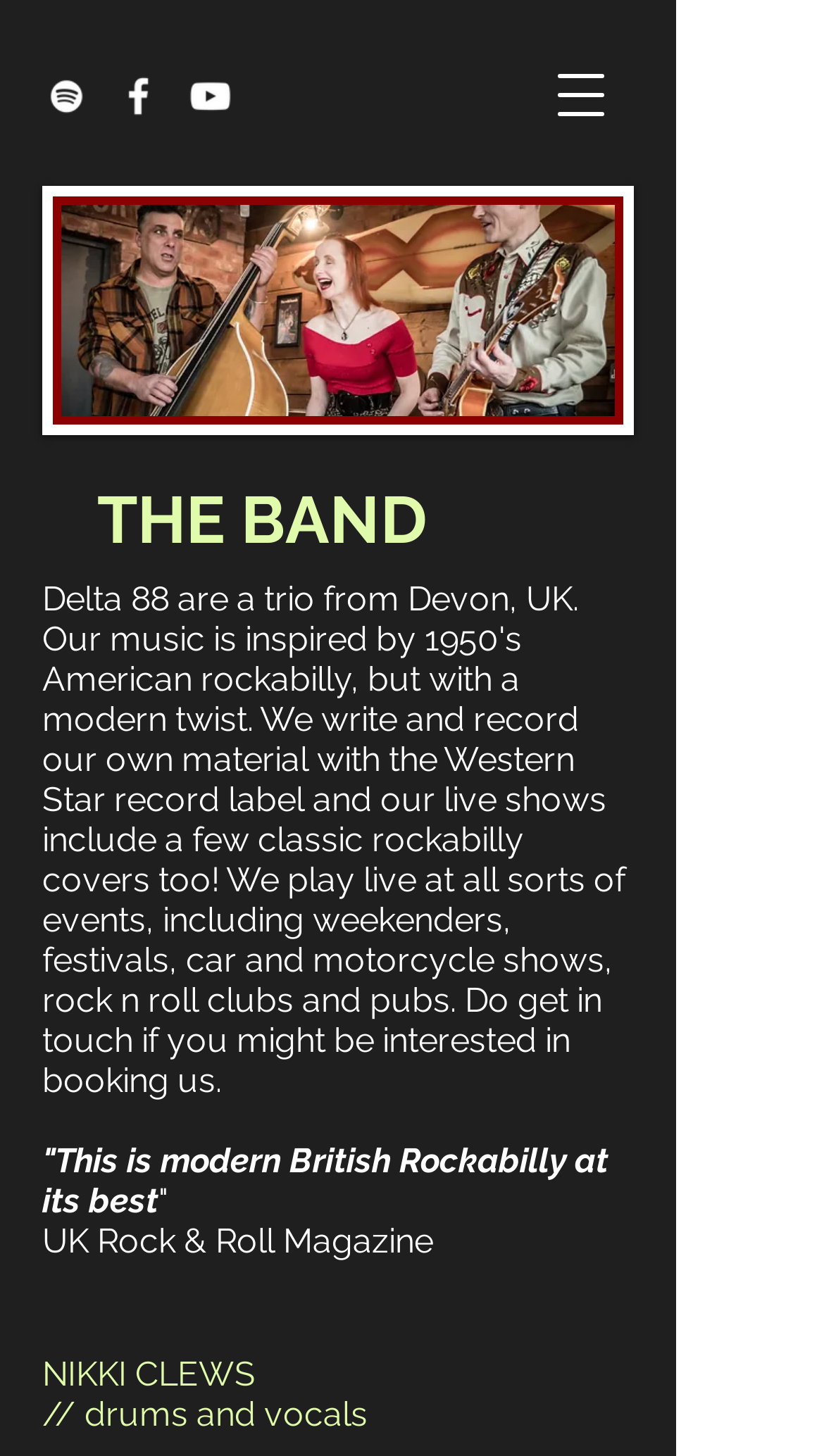Generate a detailed explanation of the webpage's features and information.

The webpage is about Delta 88, a rockabilly band from Devon, UK. At the top left, there is a social bar with three links to the band's Spotify, Facebook, and YouTube profiles, each accompanied by a corresponding icon. 

Below the social bar, there is a navigation menu button on the top right. When clicked, it opens a dialog. 

To the right of the navigation menu button, there is a large image of the band, which takes up most of the top section of the page. 

Further down, there is a heading that reads "THE BAND". Below the heading, there is a quote from UK Rock & Roll Magazine, which praises the band's music as "modern British Rockabilly at its best". 

Underneath the quote, there is a section that lists the band members, starting with Nikki Clews, who plays drums and vocals.